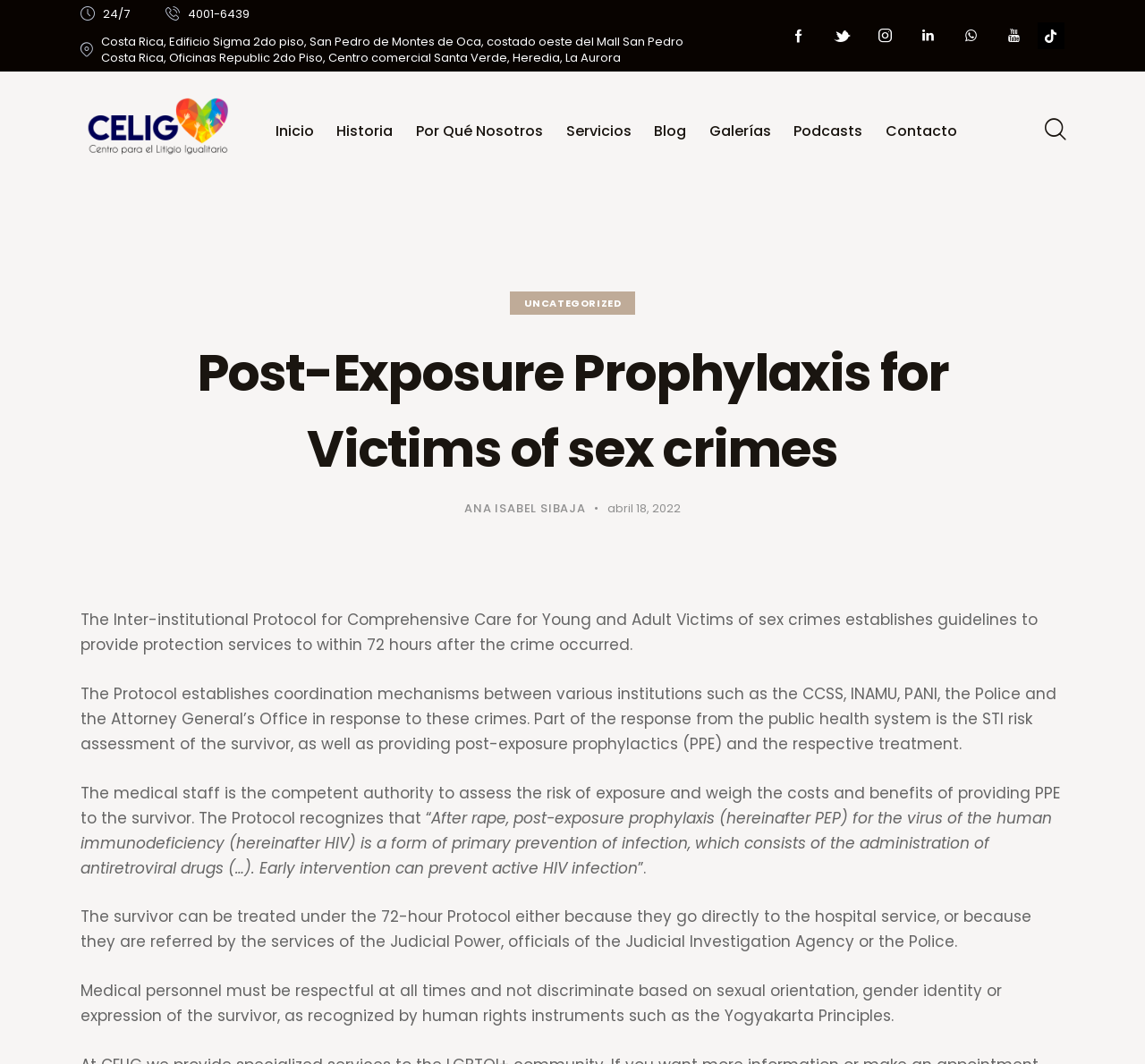Specify the bounding box coordinates of the area to click in order to follow the given instruction: "Call the 24/7 hotline."

[0.09, 0.005, 0.113, 0.021]